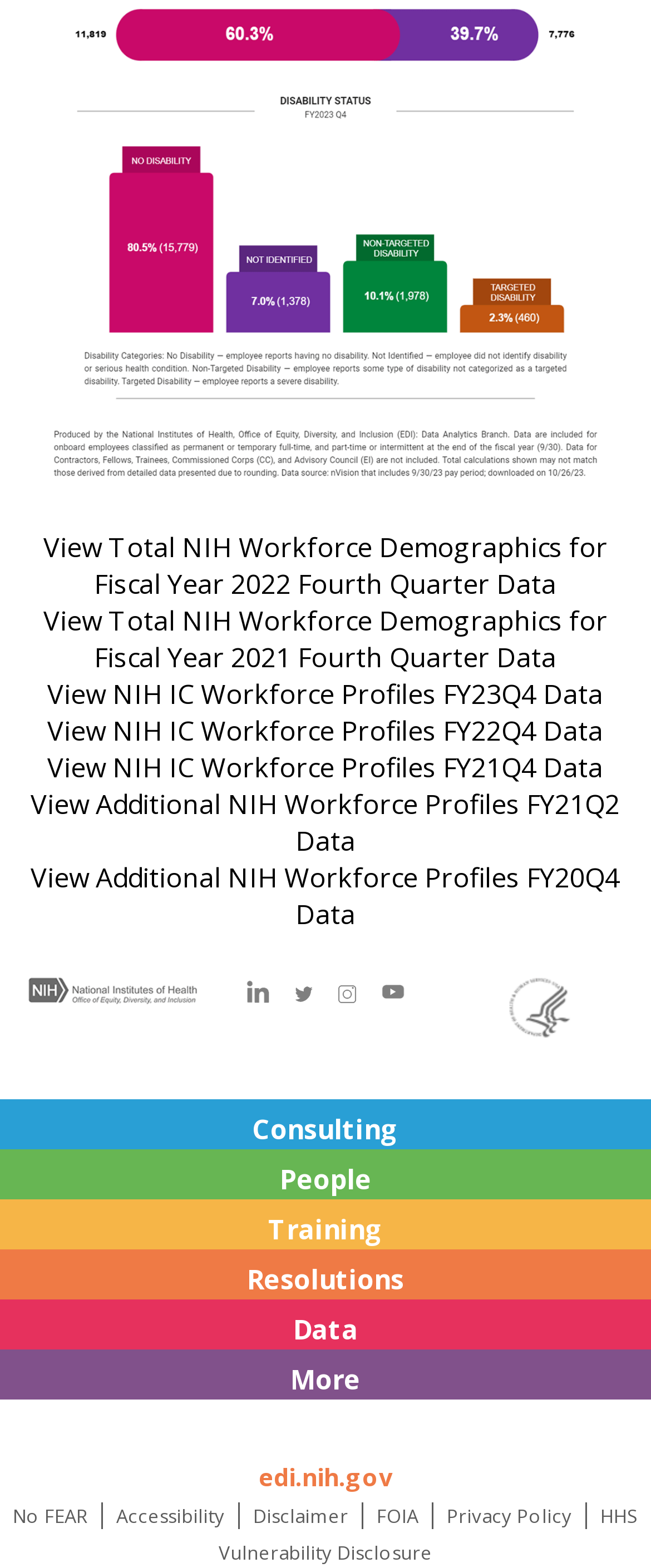Please find and report the bounding box coordinates of the element to click in order to perform the following action: "Visit National Institutes of Health Office of Equity, Diversity, & Inclusion". The coordinates should be expressed as four float numbers between 0 and 1, in the format [left, top, right, bottom].

[0.042, 0.623, 0.304, 0.646]